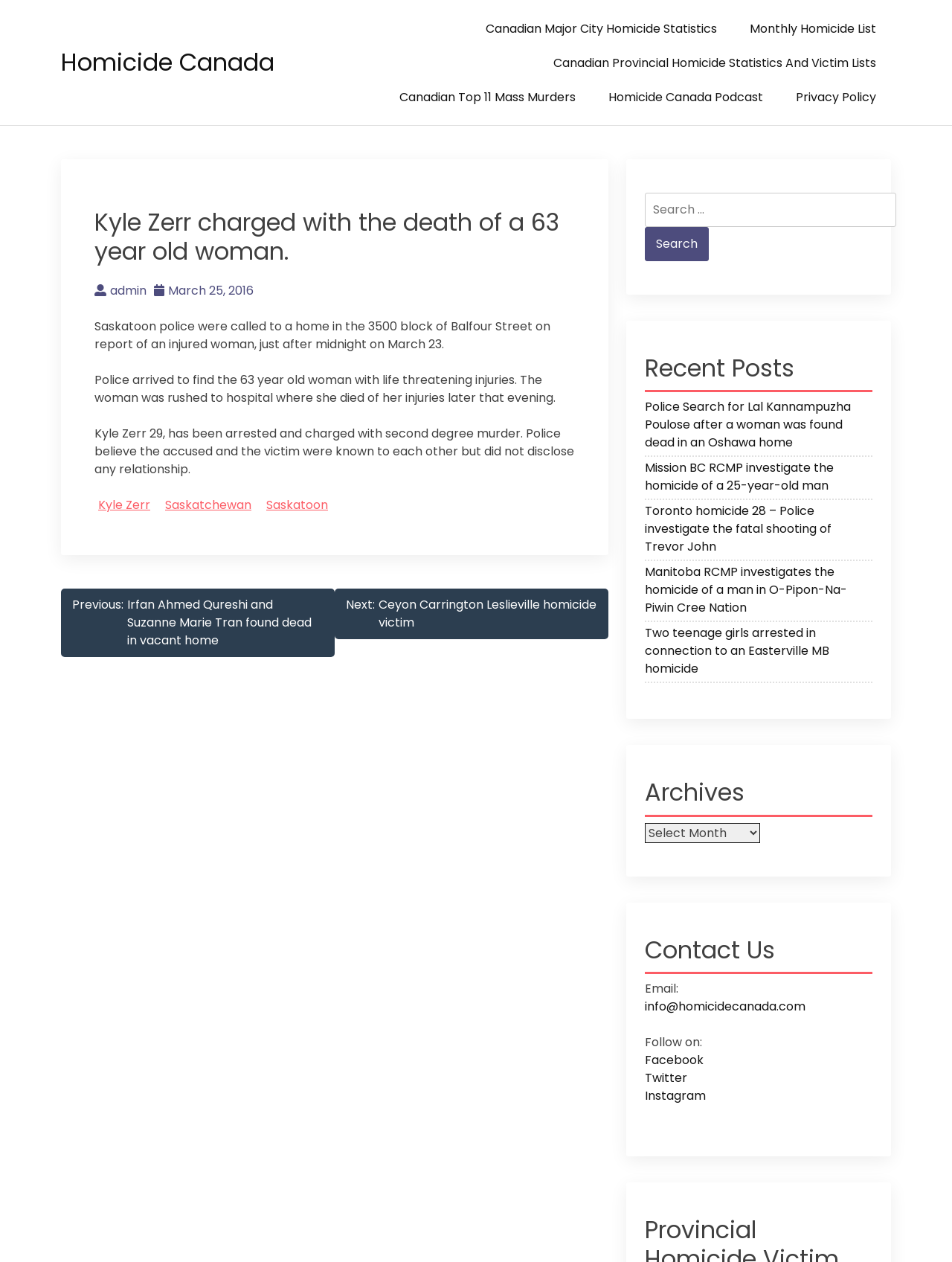Given the description Facebook, predict the bounding box coordinates of the UI element. Ensure the coordinates are in the format (top-left x, top-left y, bottom-right x, bottom-right y) and all values are between 0 and 1.

[0.677, 0.833, 0.739, 0.847]